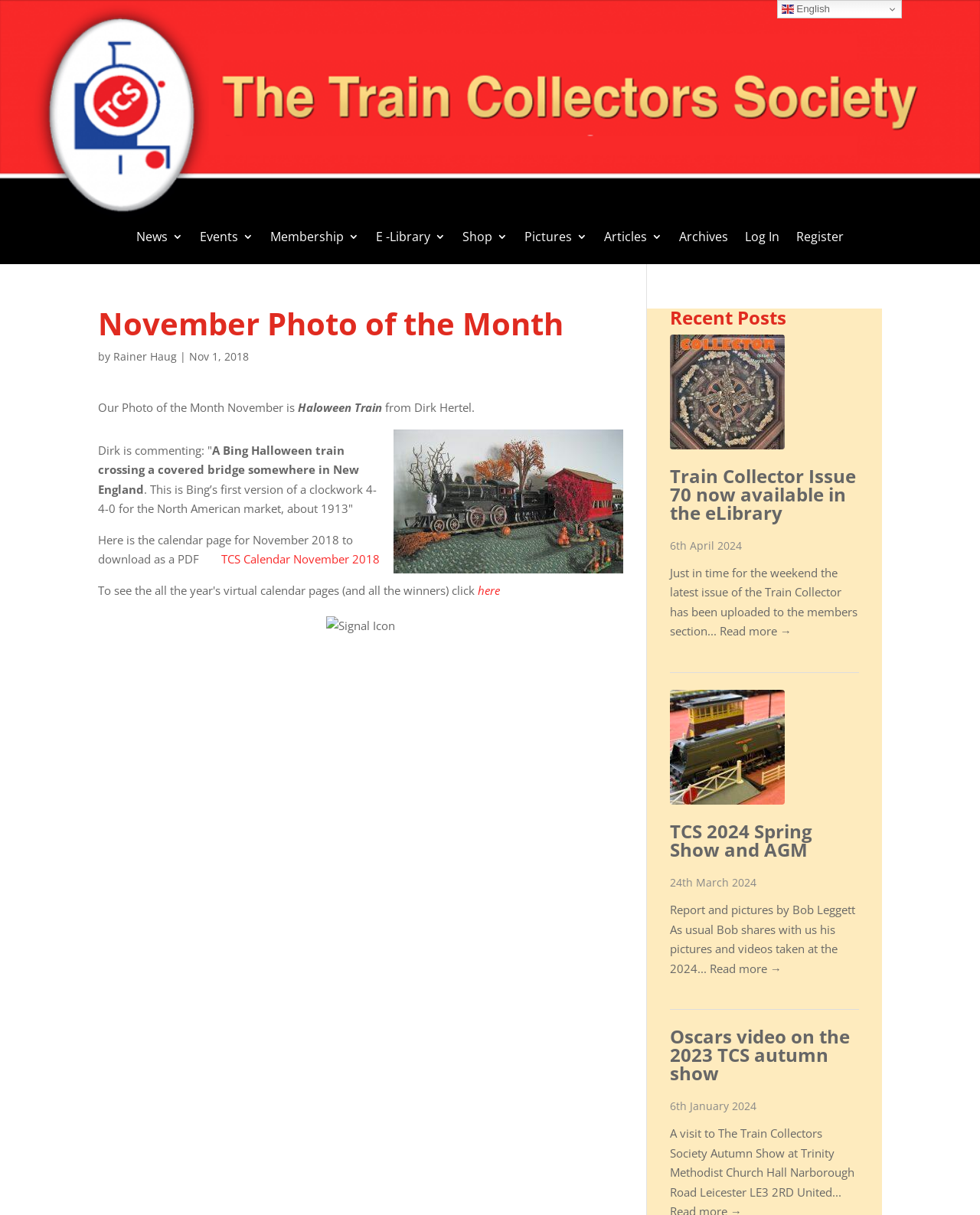Elaborate on the information and visuals displayed on the webpage.

The webpage is about the Train Collectors Society, with a focus on the November Photo of the Month. At the top, there is a header section with a logo and several links to different sections of the website, including News, Events, Membership, E-Library, Shop, Pictures, Articles, Archives, Log In, and Register.

Below the header, there is a main article section with a heading "November Photo of the Month" and a subheading "by Rainer Haug | Nov 1, 2018". The article features an image of a Halloween train, with a description provided by Dirk Hertel. The image is accompanied by a text that explains the context of the photo, including the type of train and its history.

To the right of the main article, there is a section with a heading "Recent Posts" that lists three recent articles. Each article has a heading, a brief summary, and a link to read more. The articles appear to be about recent events or news related to the Train Collectors Society.

At the bottom of the page, there is a language selection link that allows users to switch to English. There is also a small image of the English flag next to the link.